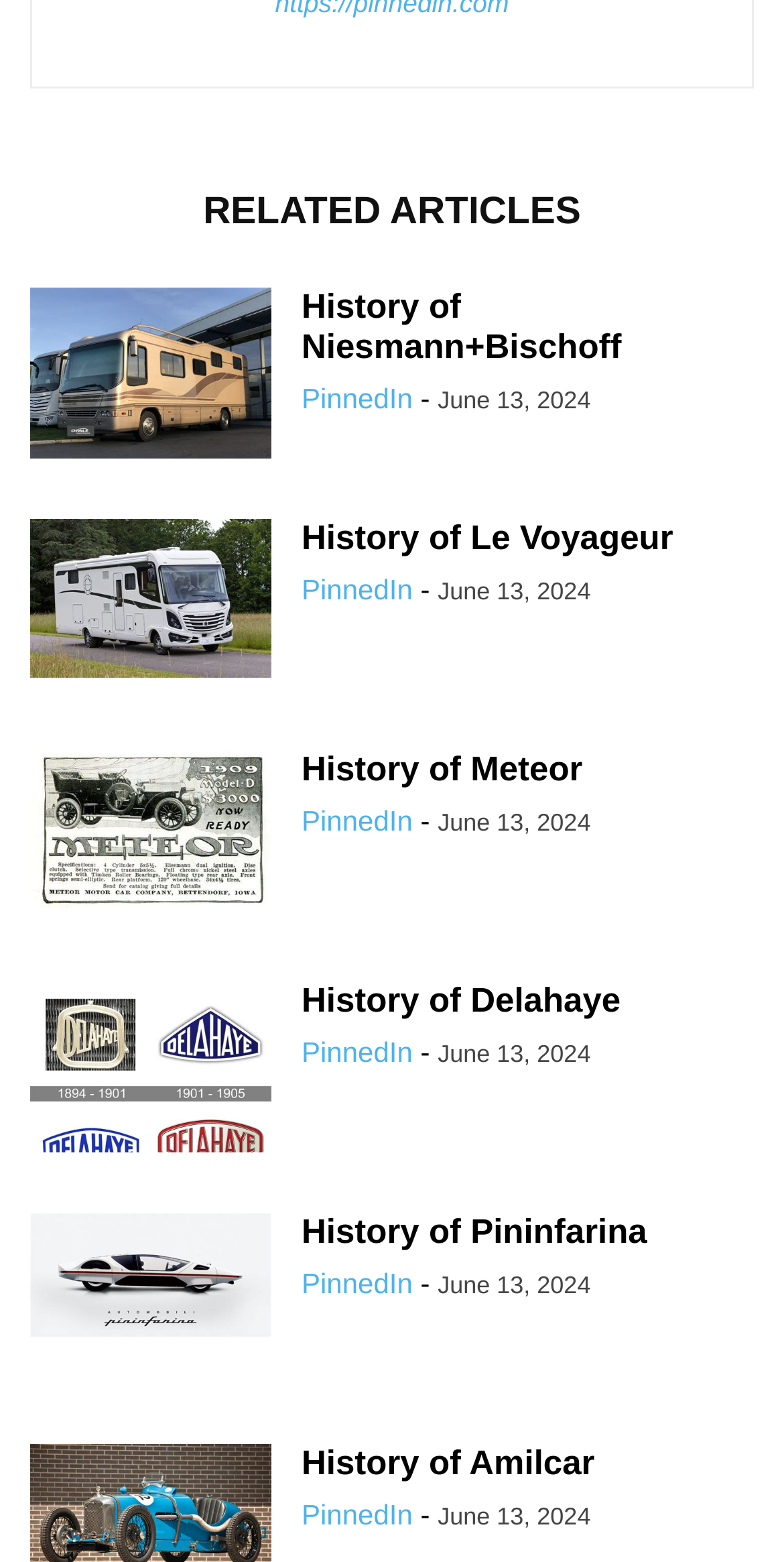Kindly determine the bounding box coordinates of the area that needs to be clicked to fulfill this instruction: "Explore History of Meteor Car Company".

[0.038, 0.48, 0.346, 0.582]